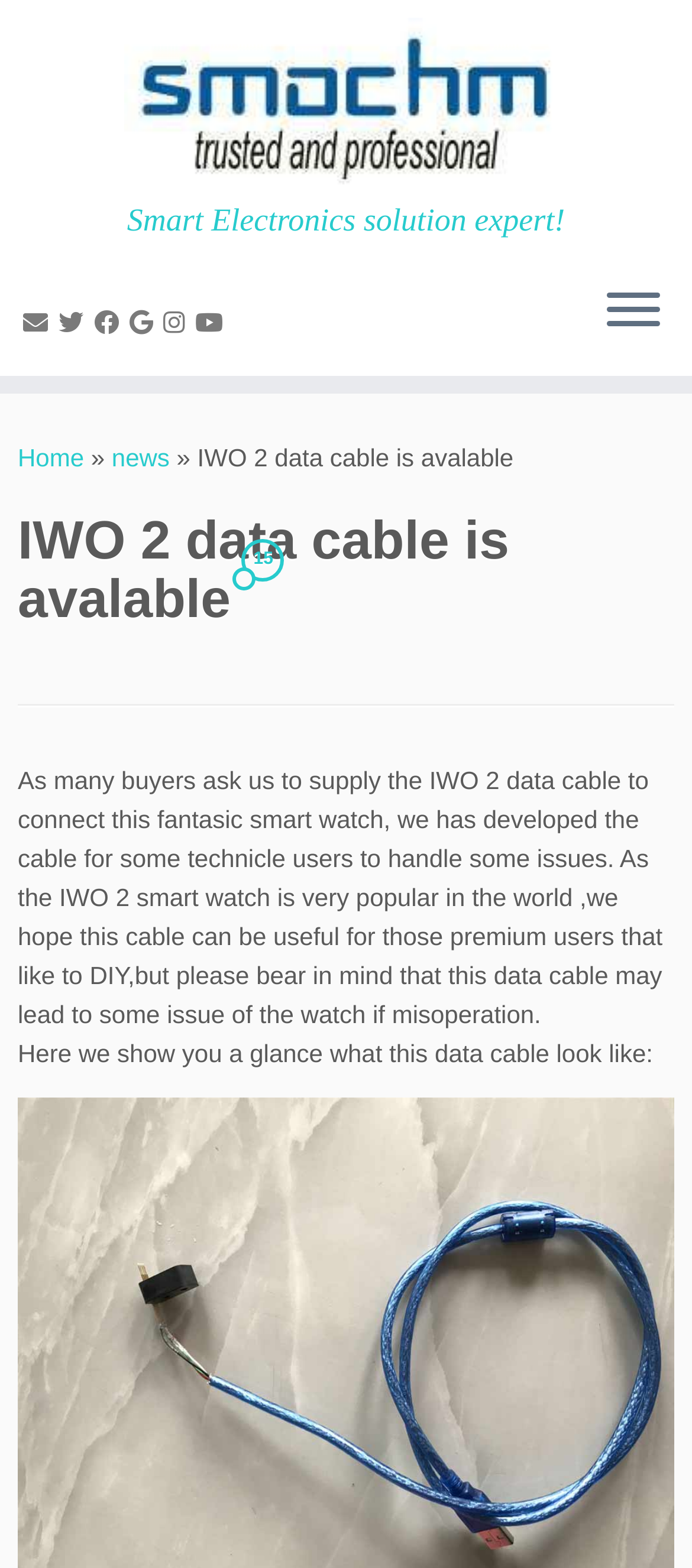Please identify the bounding box coordinates of the element that needs to be clicked to perform the following instruction: "Open the menu".

[0.877, 0.182, 0.954, 0.216]